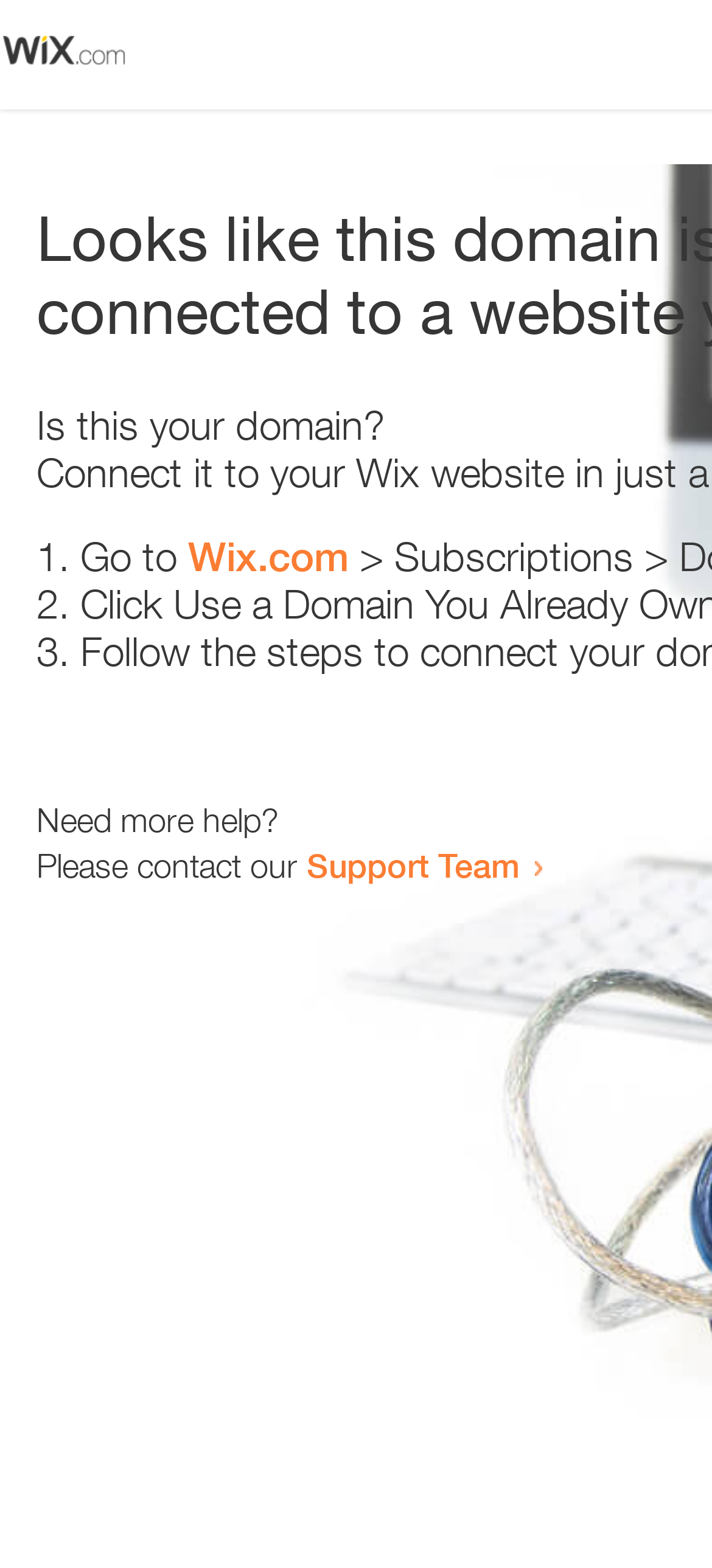Where can I get more help?
Based on the image, respond with a single word or phrase.

Support Team